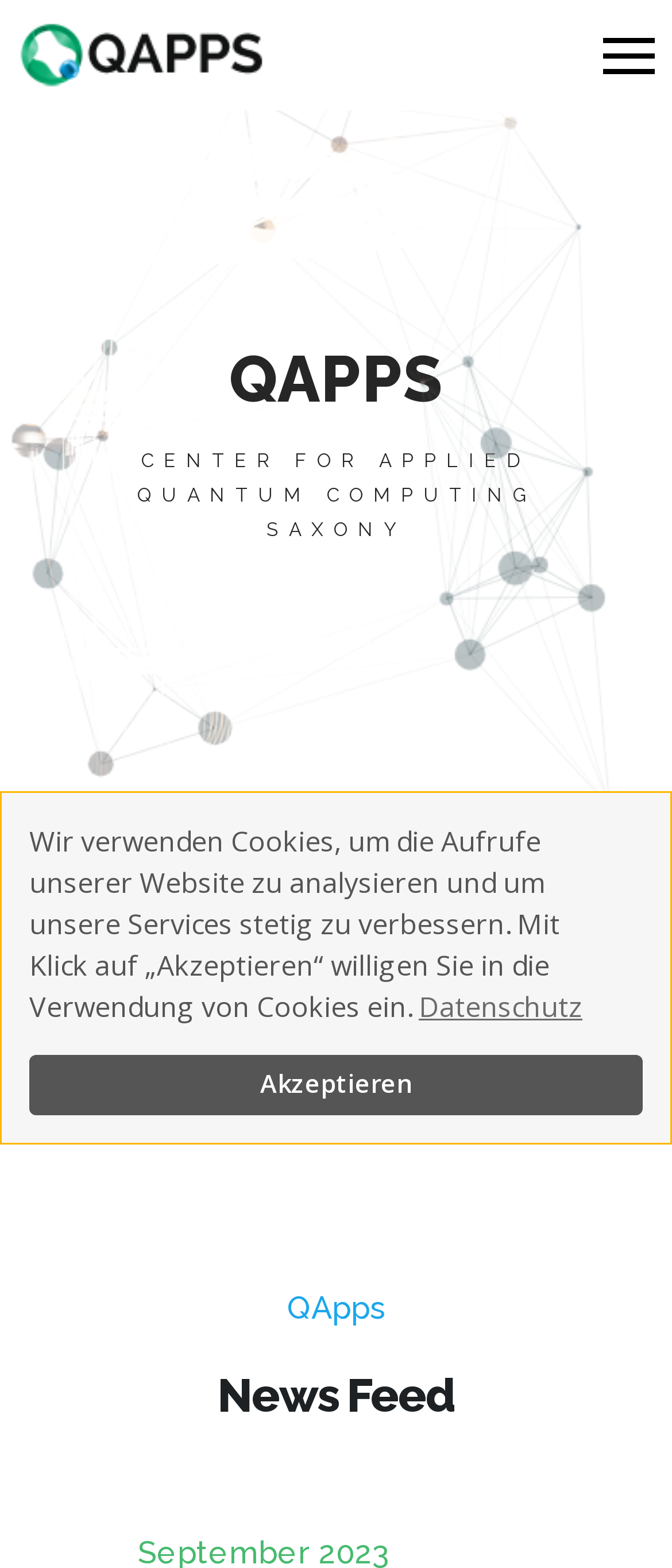Kindly respond to the following question with a single word or a brief phrase: 
What is the second heading on the page?

News Feed